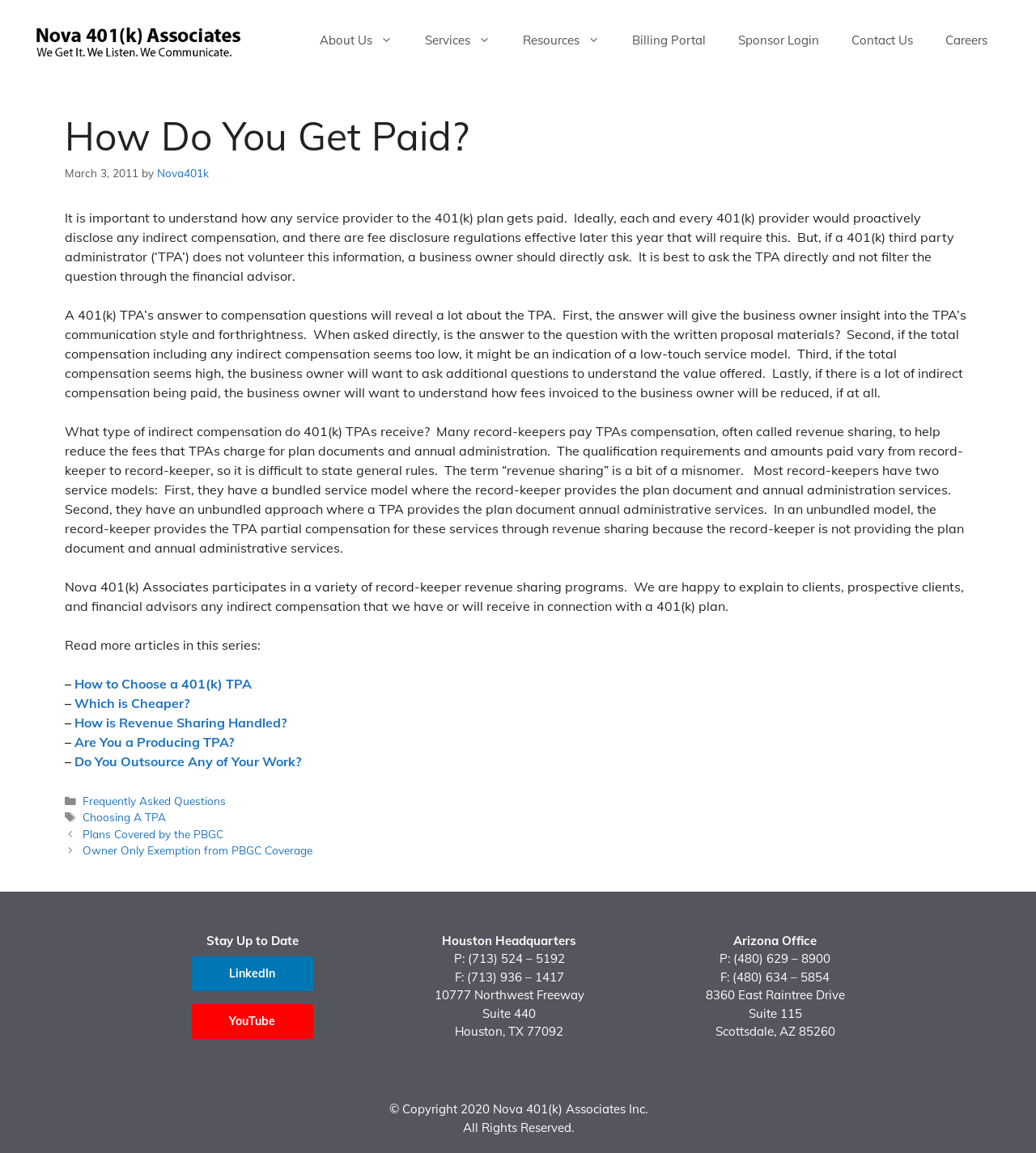Given the element description: "Frequently Asked Questions", predict the bounding box coordinates of the UI element it refers to, using four float numbers between 0 and 1, i.e., [left, top, right, bottom].

[0.079, 0.688, 0.218, 0.7]